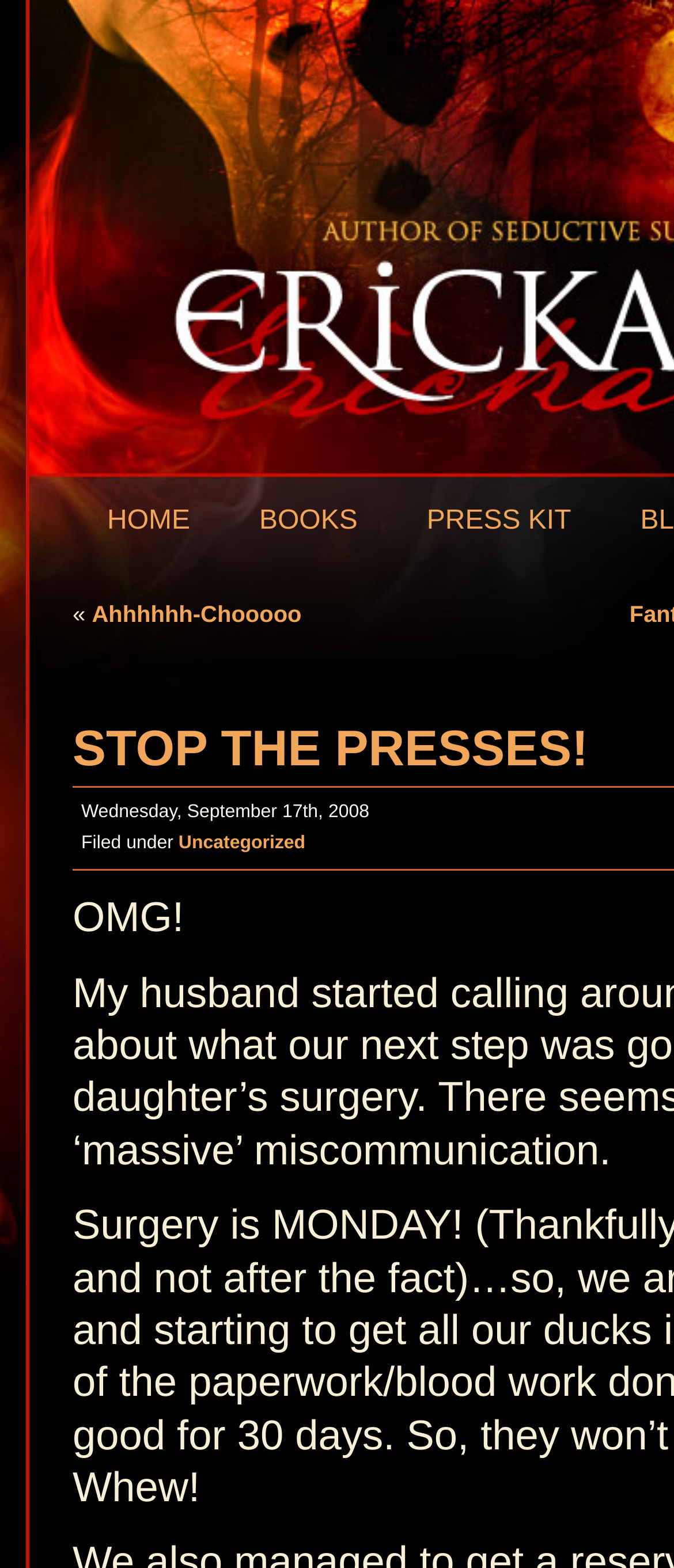Give a detailed account of the webpage.

The webpage appears to be a personal blog or journal, with a title "Stop the Presses! | Ericka Scott" at the top. The header section contains four links: "HOME", "BOOKS", "PRESS KIT", and another link with the title of the blog post "Ahhhhhh-Chooooo", which is positioned below the "PRESS KIT" link. 

Below the header section, there is a prominent link "STOP THE PRESSES!" that spans almost the entire width of the page. Underneath this link, there is a date "Wednesday, September 17th, 2008" and a category link "Uncategorized" positioned to the right of the date.

The main content of the page starts with a bold text "OMG!" which is likely the beginning of a blog post. The meta description suggests that the post is about the author's husband inquiring about their daughter's surgery, but the full content of the post is not provided in the accessibility tree.